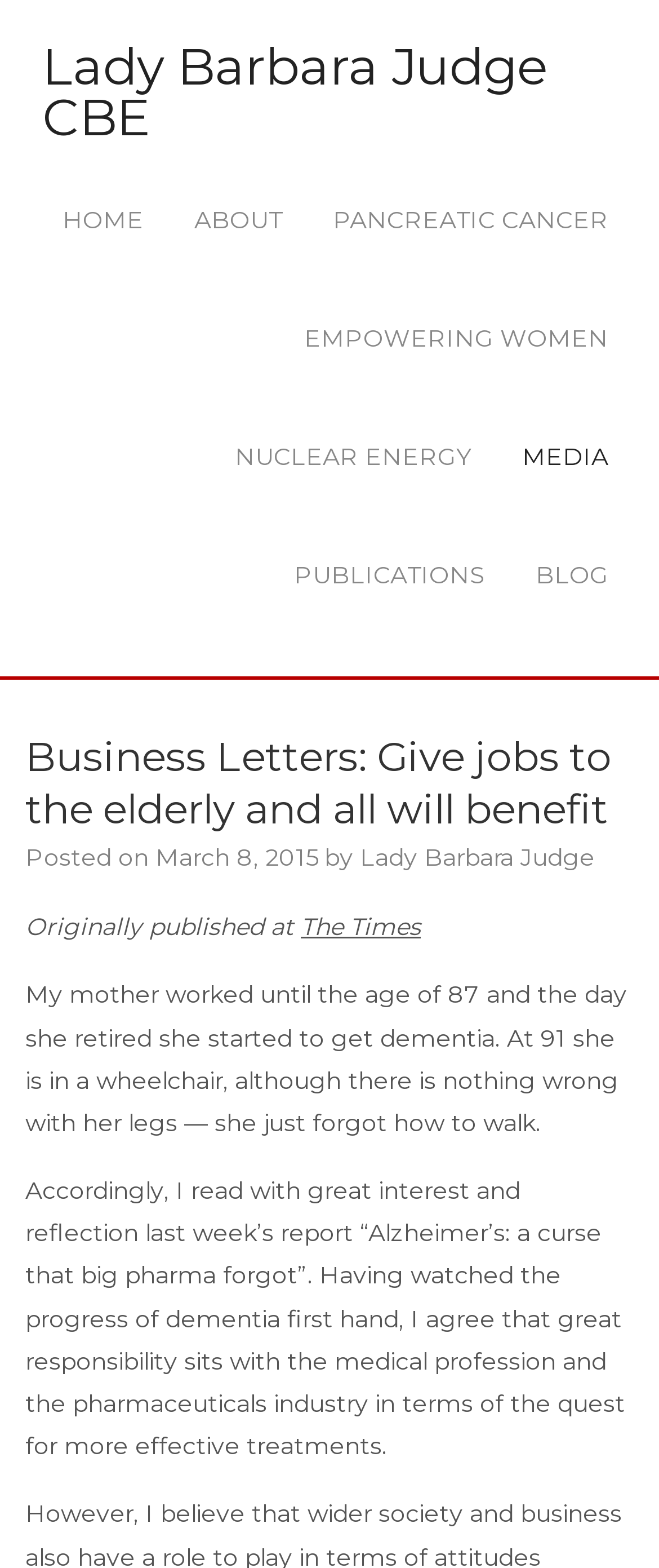Kindly provide the bounding box coordinates of the section you need to click on to fulfill the given instruction: "Click the ABOUT link".

[0.256, 0.102, 0.467, 0.178]